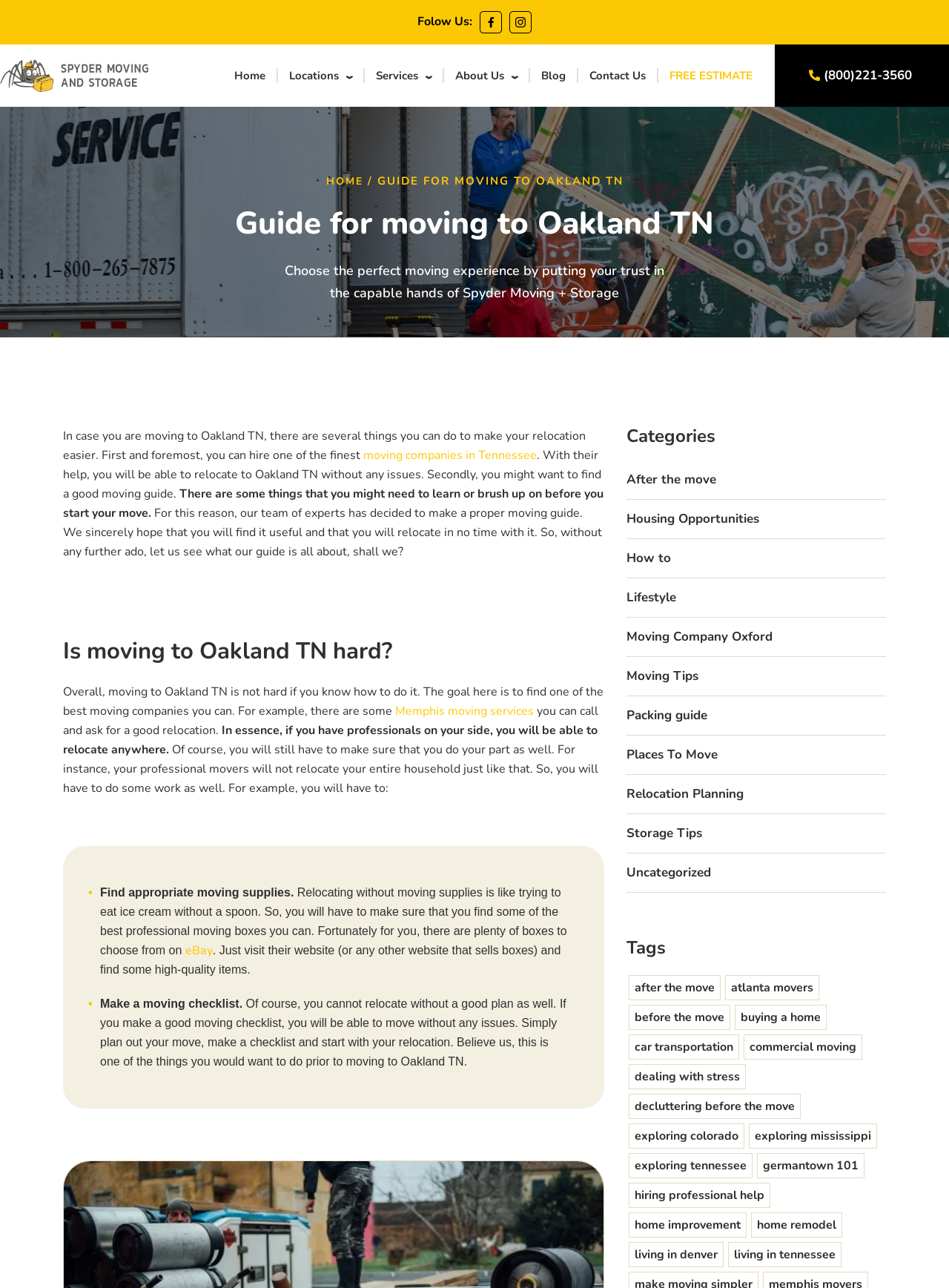How many items are in the category 'Before the move'?
Give a one-word or short-phrase answer derived from the screenshot.

634 items